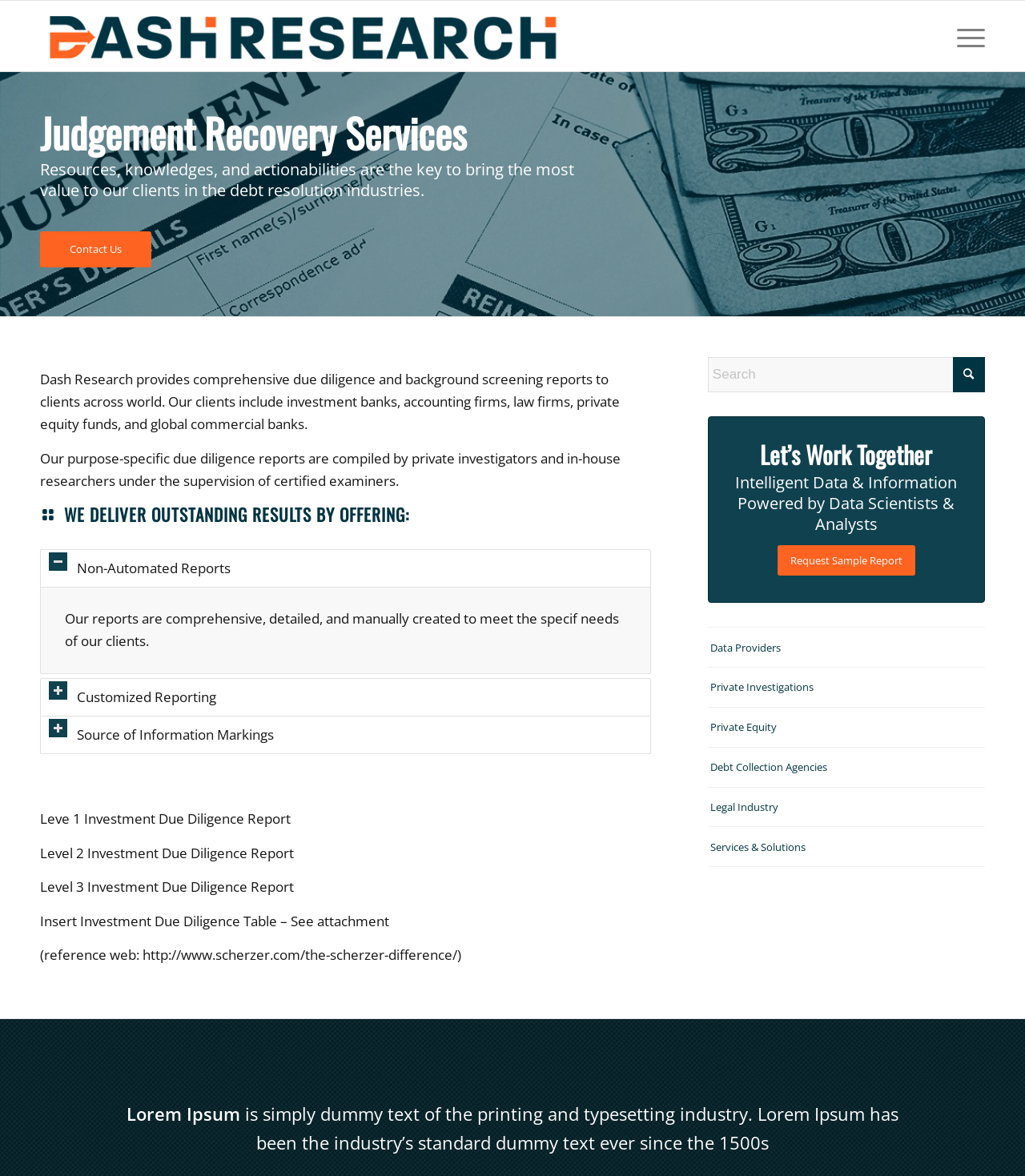Identify the bounding box coordinates of the specific part of the webpage to click to complete this instruction: "Click on the 'Menu' button".

[0.923, 0.001, 0.961, 0.061]